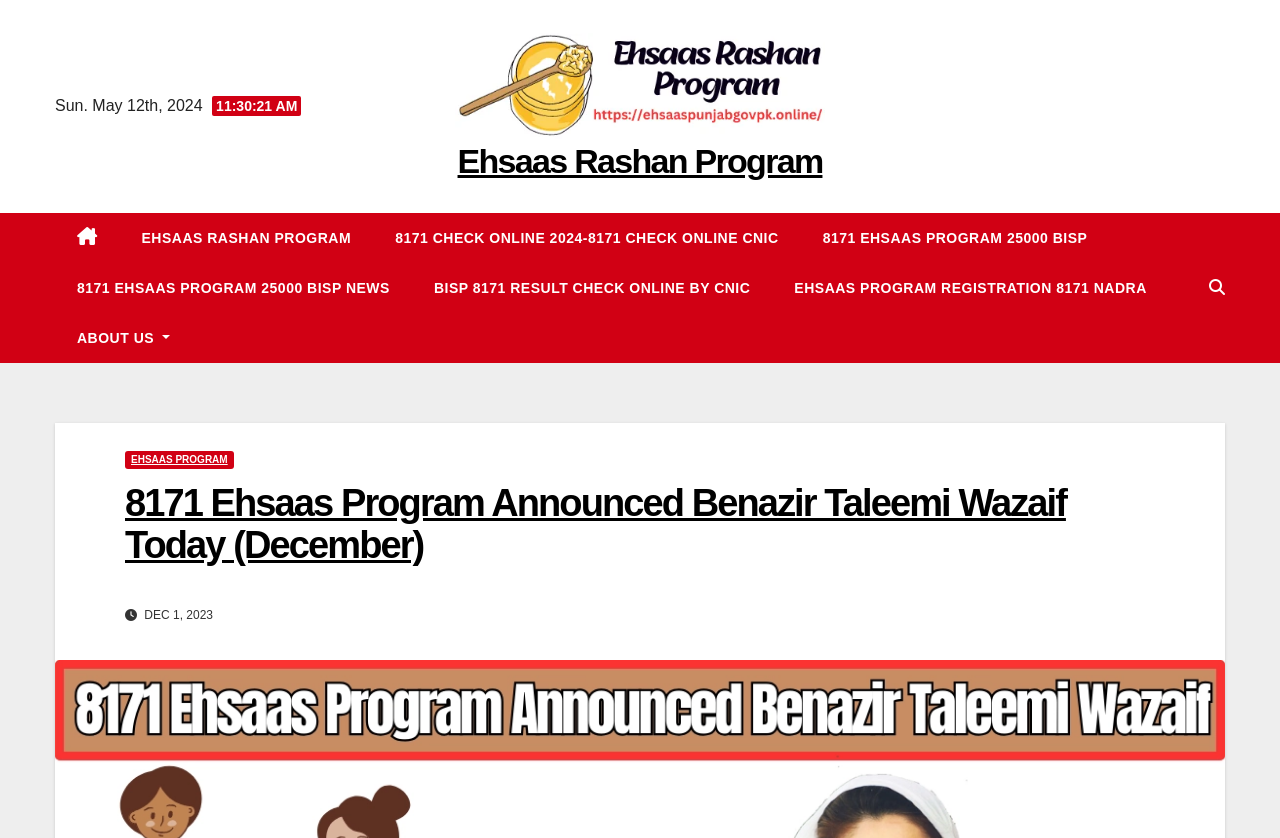Write an extensive caption that covers every aspect of the webpage.

The webpage is about the 8171 Ehsaas Program, a financial aid program for students. At the top left, there is a date "Sun. May 12th, 2024" displayed. Below it, there is a prominent link to the "Ehsaas Rashan Program" accompanied by an image, taking up a significant portion of the top section. 

On the left side, there are several links related to the program, including "EHSAAS RASHAN PROGRAM", "8171 CHECK ONLINE 2024-8171 CHECK ONLINE CNIC", "8171 EHSAAS PROGRAM 25000 BISP", and more. These links are stacked vertically, with the first one being slightly above the others.

On the right side, there is a button with an icon, which has a popup menu. Below it, there is a heading that reads "8171 Ehsaas Program Announced Benazir Taleemi Wazaif Today (December)", which is a title that summarizes the content of the webpage. 

Below the heading, there is a permalink to the same title, and a date "DEC 1, 2023" displayed. There are no images on the page except for the one accompanying the "Ehsaas Rashan Program" link. Overall, the webpage appears to be a resource page for the 8171 Ehsaas Program, providing various links and information related to the program.